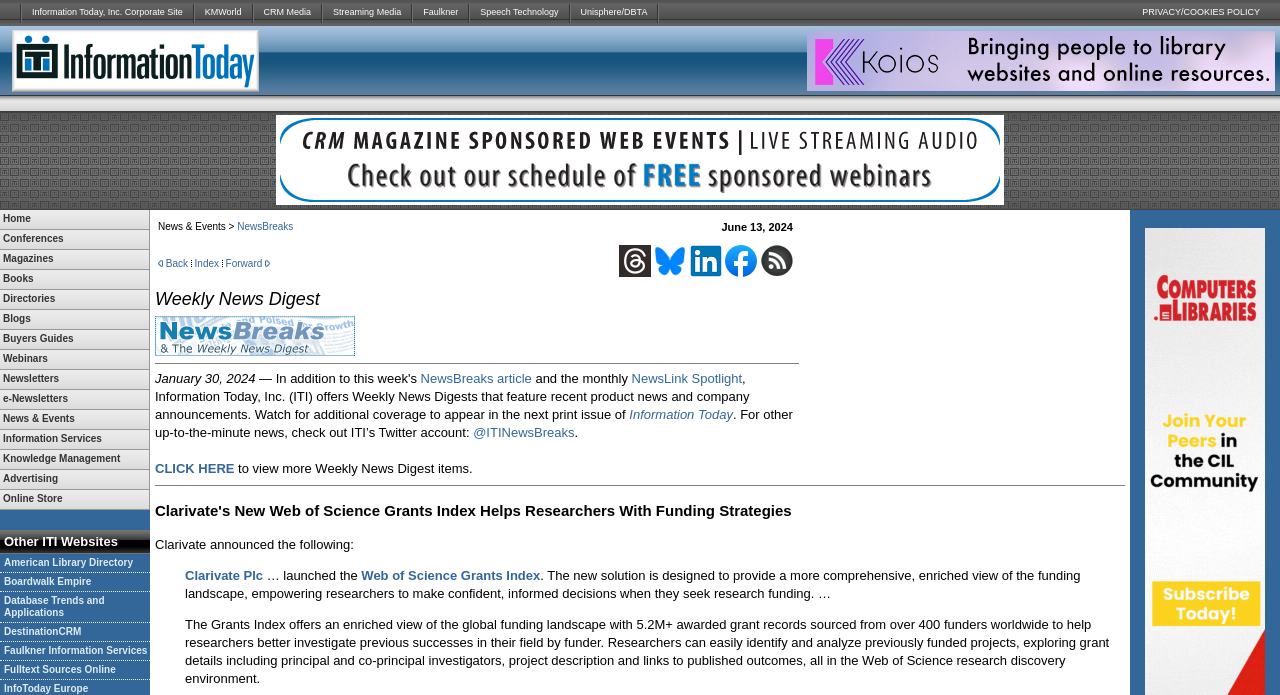Please provide a brief answer to the following inquiry using a single word or phrase:
What is the layout of the webpage?

Table-based layout